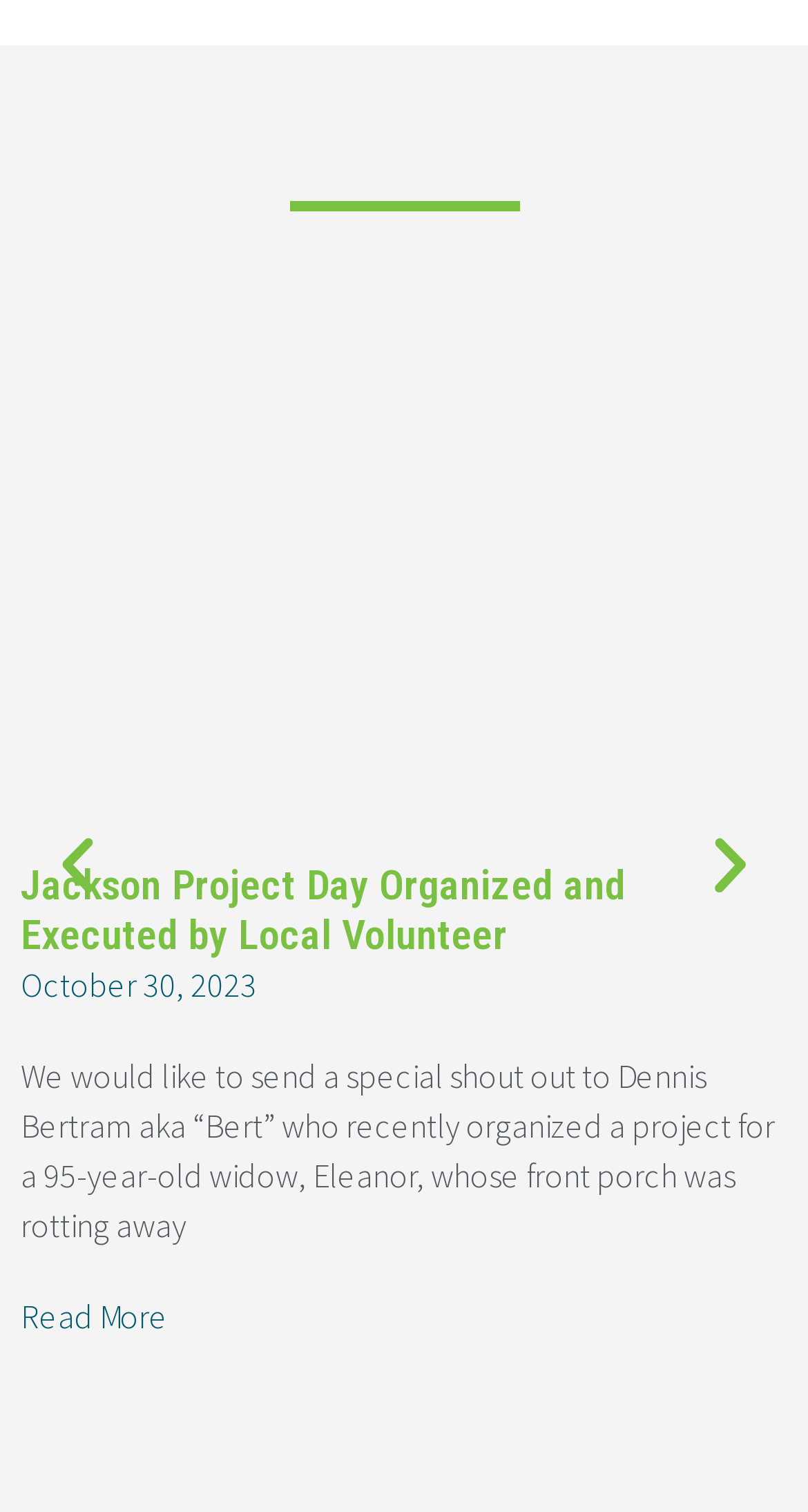Using the provided element description, identify the bounding box coordinates as (top-left x, top-left y, bottom-right x, bottom-right y). Ensure all values are between 0 and 1. Description: Read More

[0.026, 0.854, 0.208, 0.887]